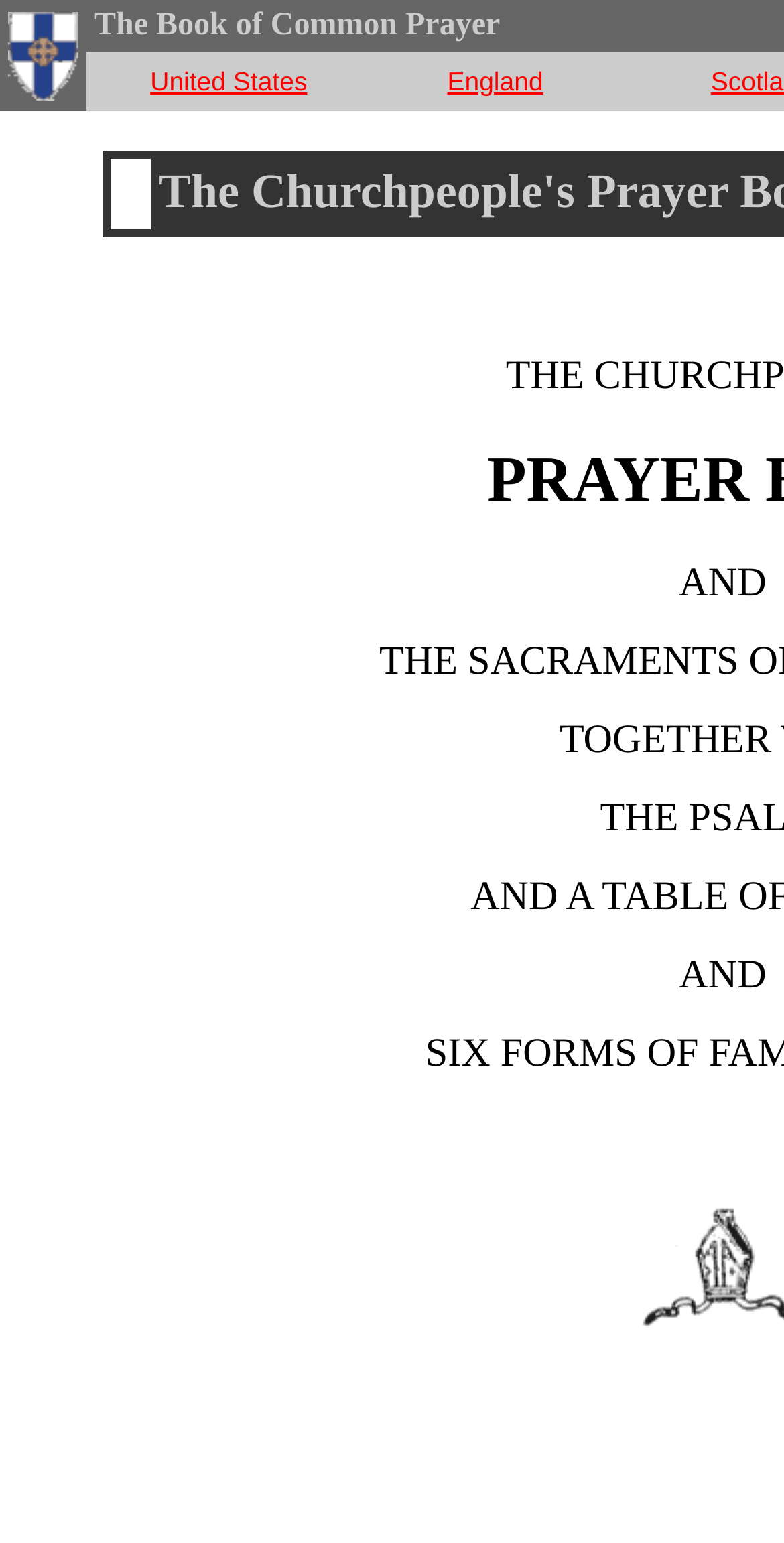What is the purpose of the small image?
Provide an in-depth and detailed answer to the question.

The small image element is located at the top-left corner of the webpage, and it does not contain any descriptive text. Based on its position and lack of descriptive text, I infer that the small image is likely used for decoration or as an icon.